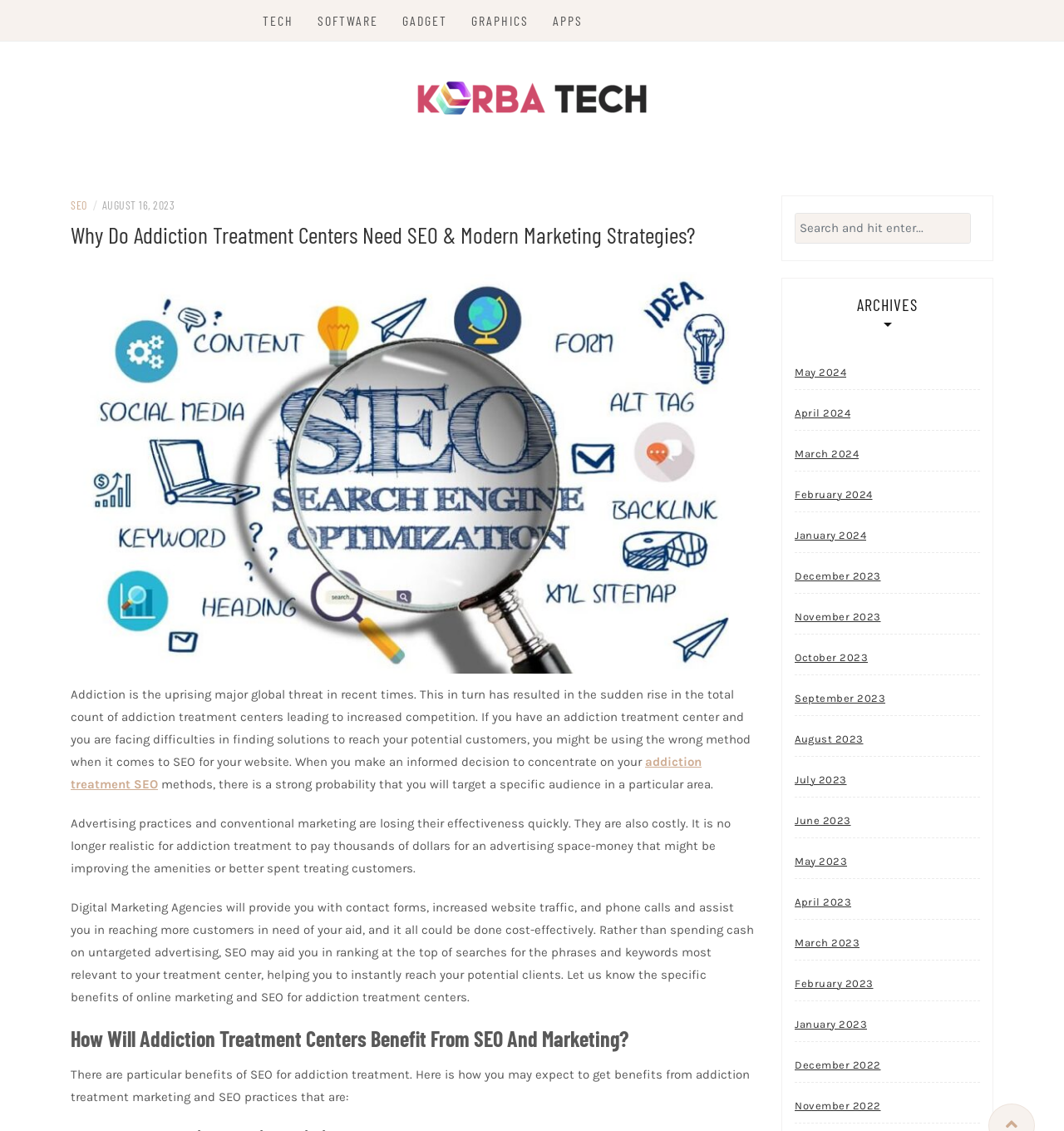What is the purpose of SEO for addiction treatment centers?
Respond to the question with a well-detailed and thorough answer.

According to the webpage, SEO can help addiction treatment centers rank at the top of search results for relevant keywords, allowing them to reach potential customers in a cost-effective manner.